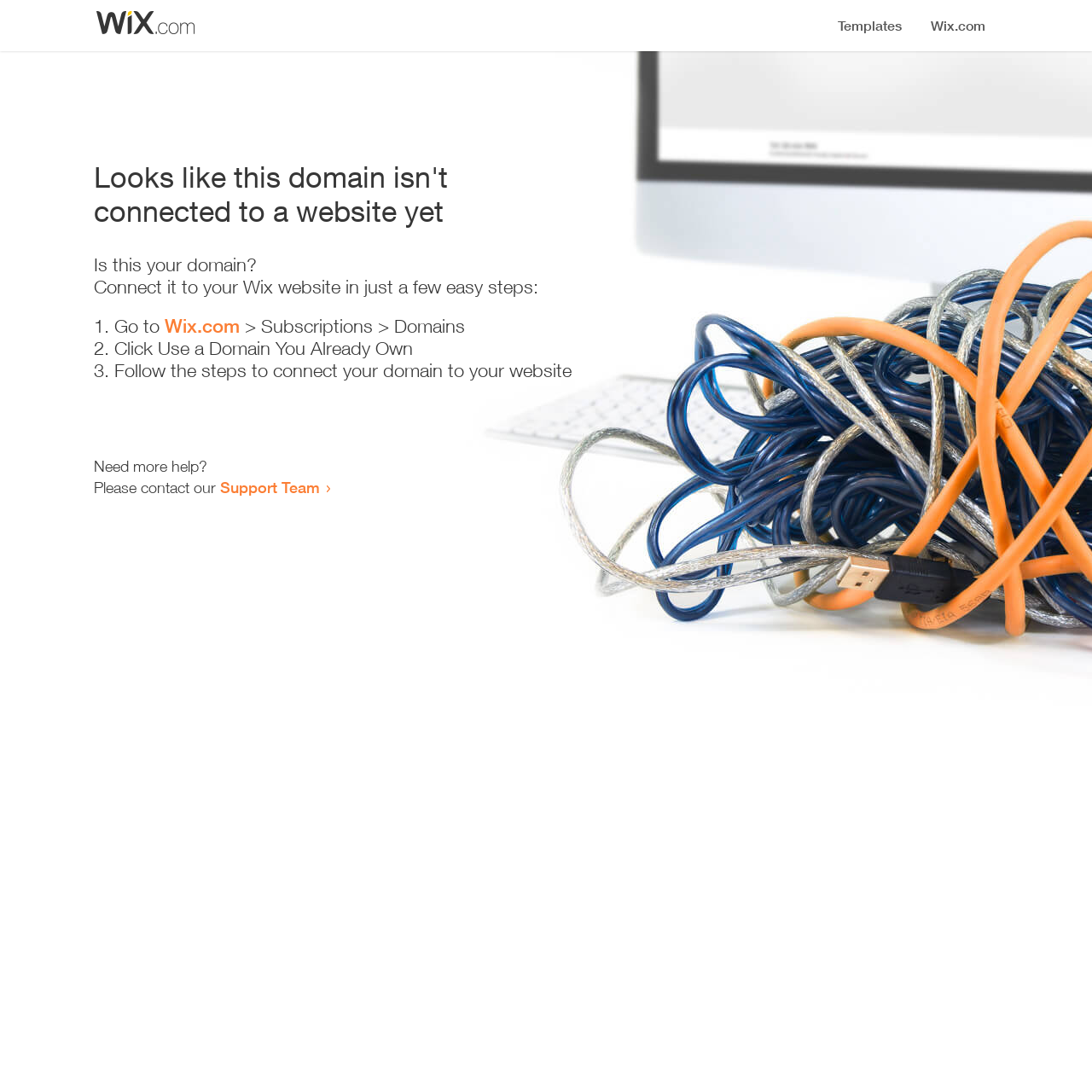Where can I get more help?
Refer to the image and answer the question using a single word or phrase.

Support Team